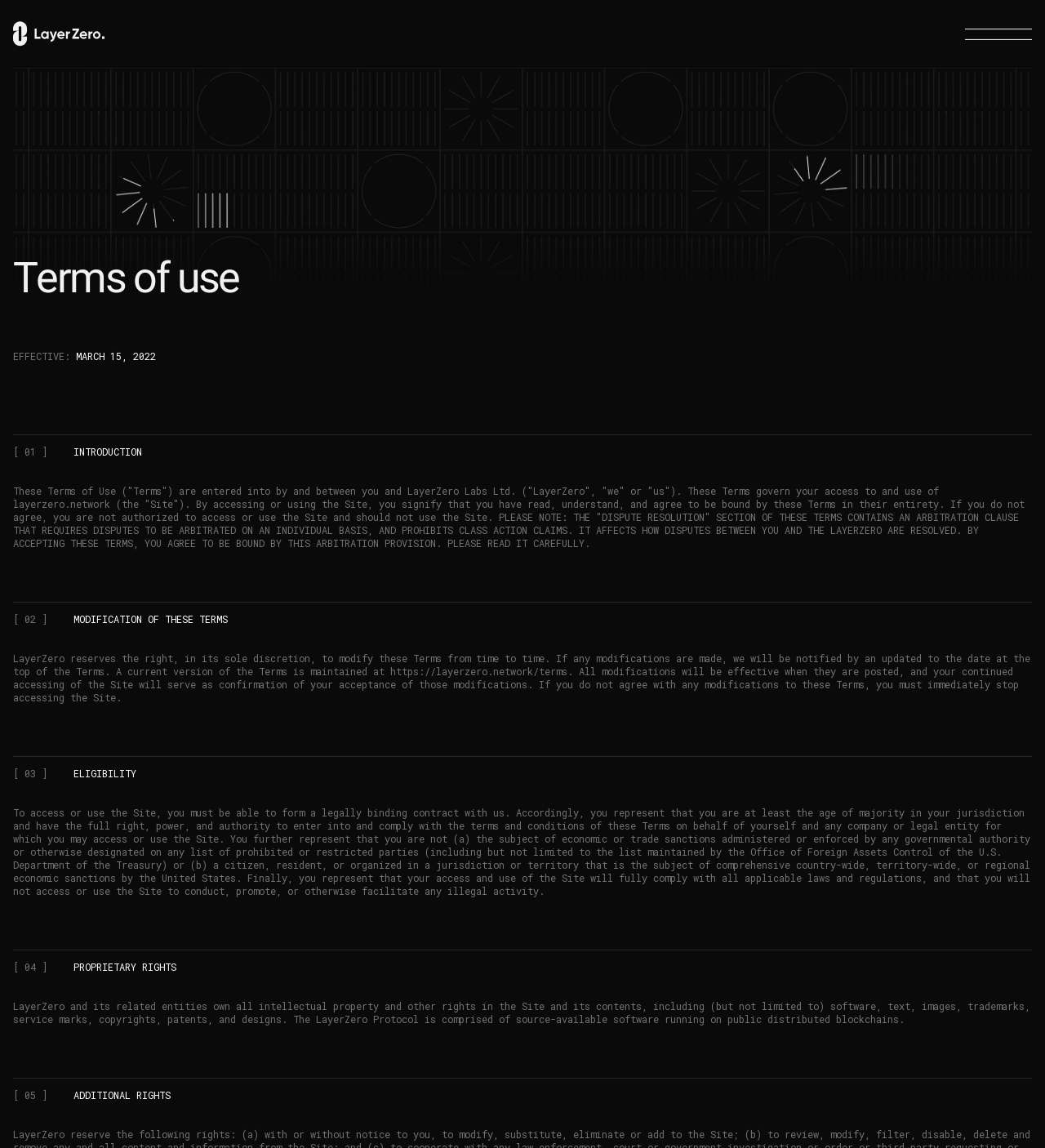Please find and generate the text of the main header of the webpage.

Terms of use